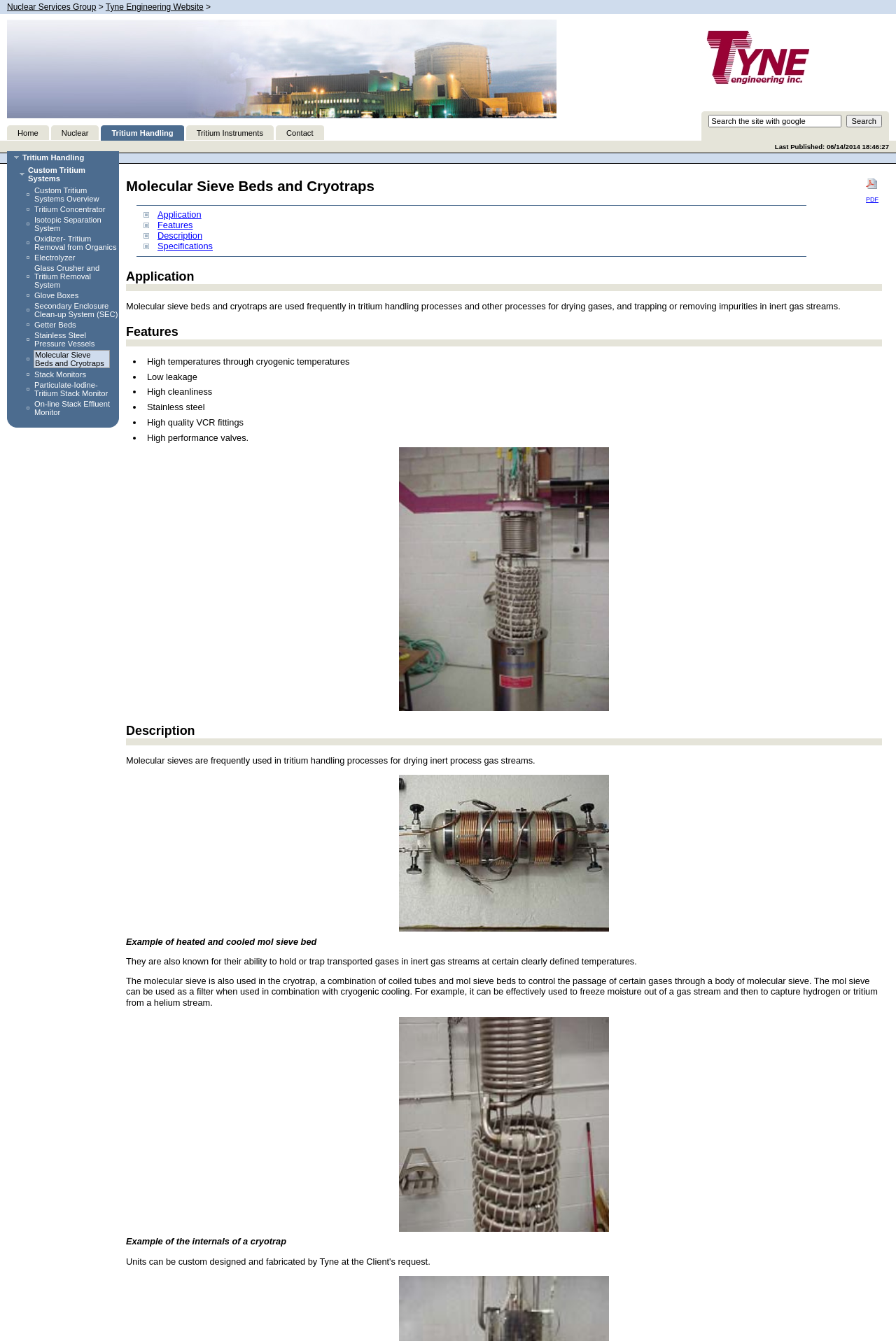Answer the question below in one word or phrase:
What is the company name of the Nuclear Services Group?

Nuclear Services Group